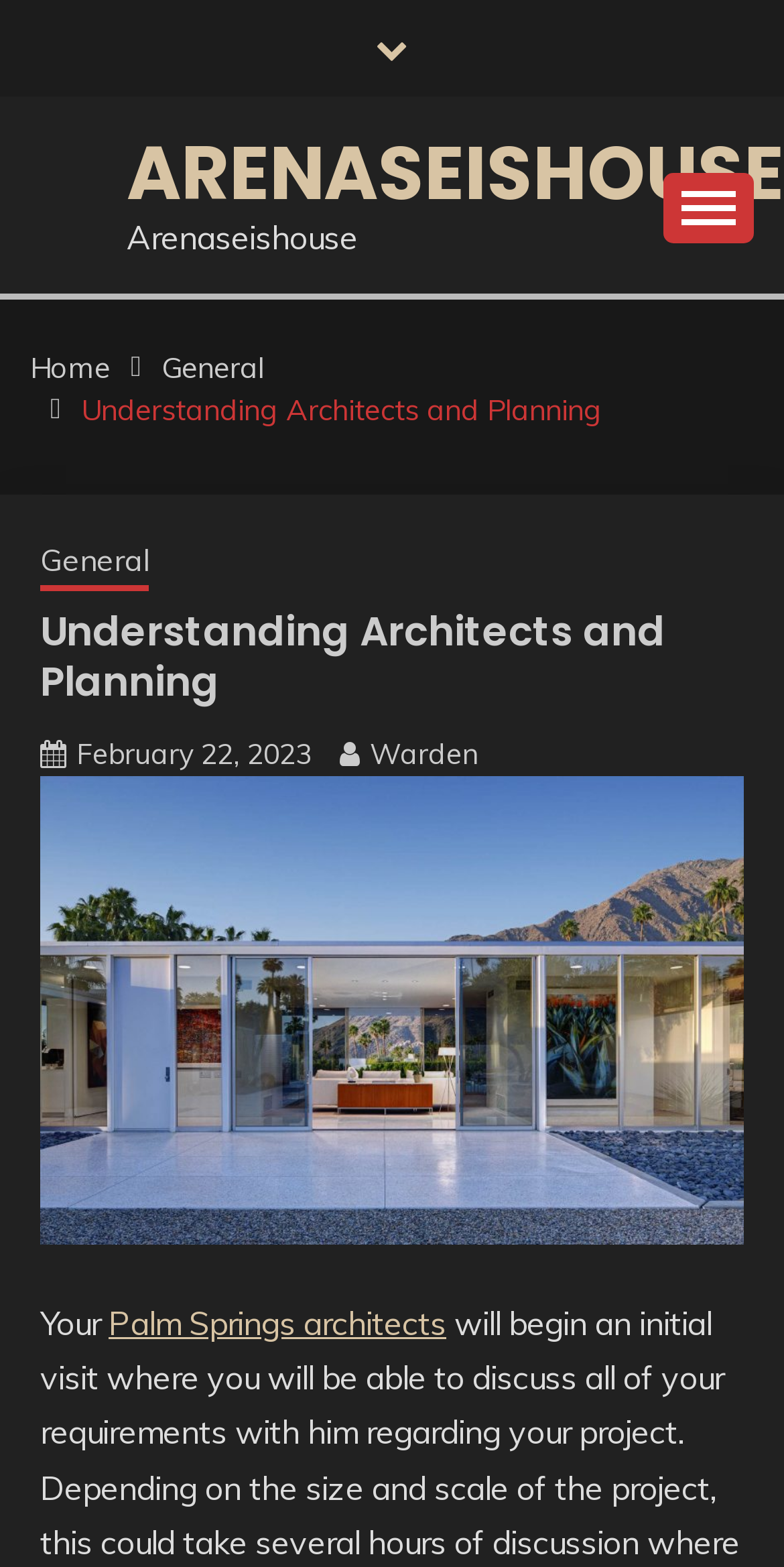What is the date mentioned on the webpage?
Answer the question with a detailed explanation, including all necessary information.

The answer can be found by examining the link element with the text 'February 22, 2023' which is a child of the navigation element, indicating that this is the date mentioned on the webpage.